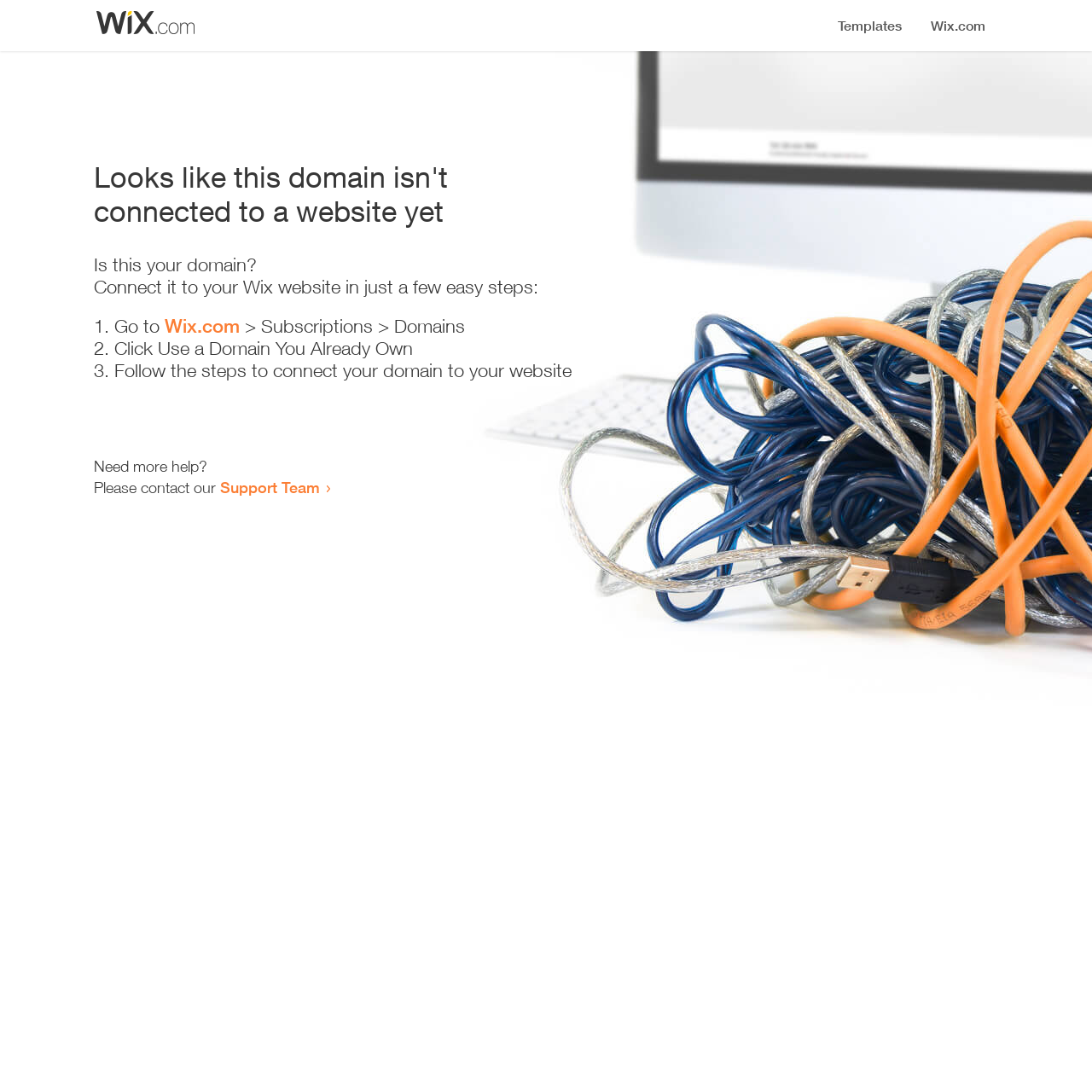Create a detailed summary of all the visual and textual information on the webpage.

The webpage appears to be an error page, indicating that a domain is not connected to a website yet. At the top, there is a small image, likely a logo or icon. Below the image, a prominent heading reads "Looks like this domain isn't connected to a website yet". 

Underneath the heading, a series of instructions are provided to connect the domain to a Wix website. The instructions are divided into three steps, each marked with a numbered list marker (1., 2., and 3.). The first step involves going to Wix.com, followed by navigating to the Subscriptions and Domains section. The second step is to click "Use a Domain You Already Own", and the third step is to follow the instructions to connect the domain to the website.

Below the instructions, there is a message asking if the user needs more help, followed by an invitation to contact the Support Team via a link. The overall layout is simple and easy to follow, with clear headings and concise text guiding the user through the process of connecting their domain to a website.